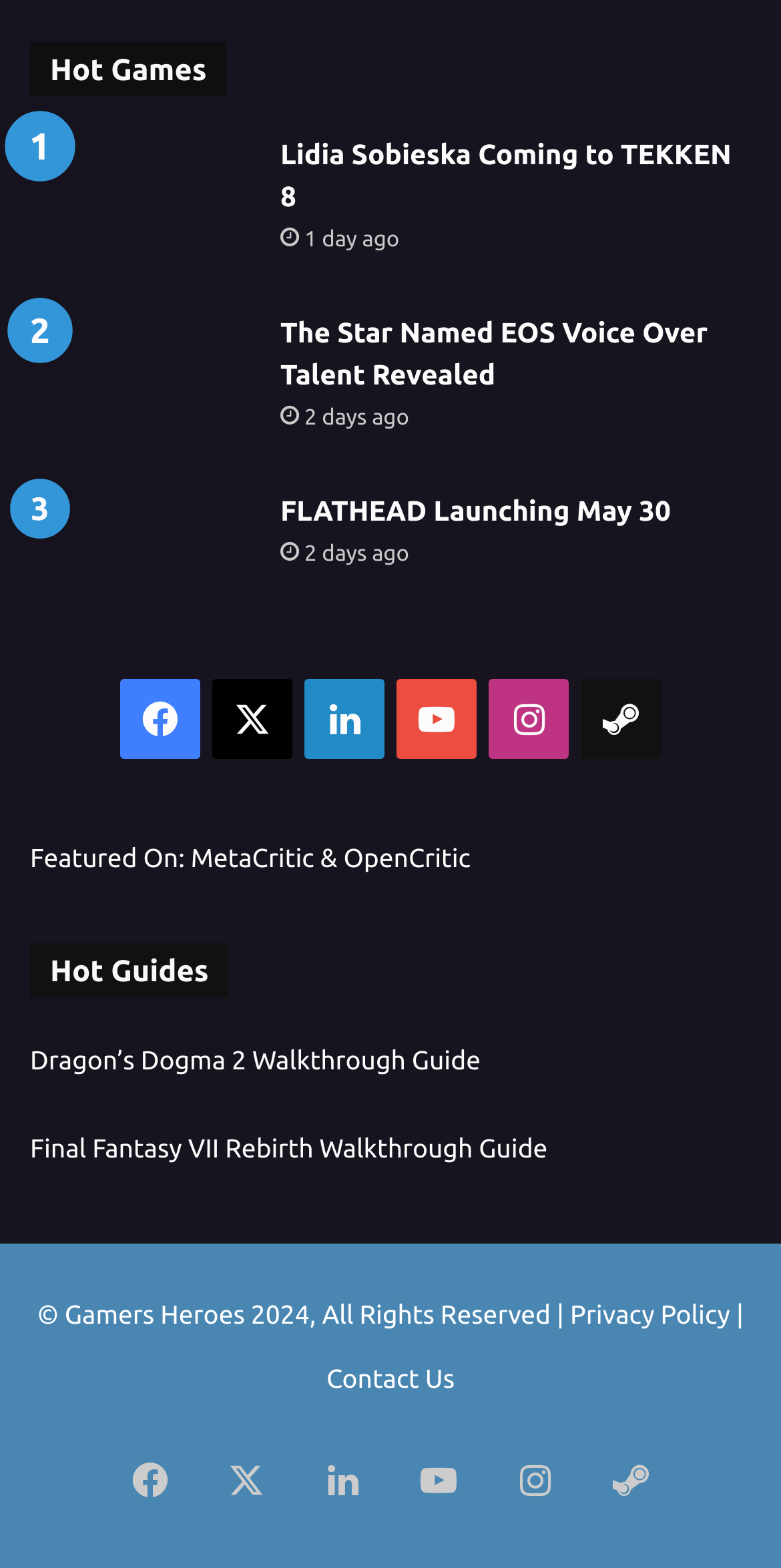Refer to the image and provide an in-depth answer to the question:
What is the name of the social media platform with the icon ''?

I found the link ' Facebook' which suggests that the social media platform with the icon '' is Facebook.